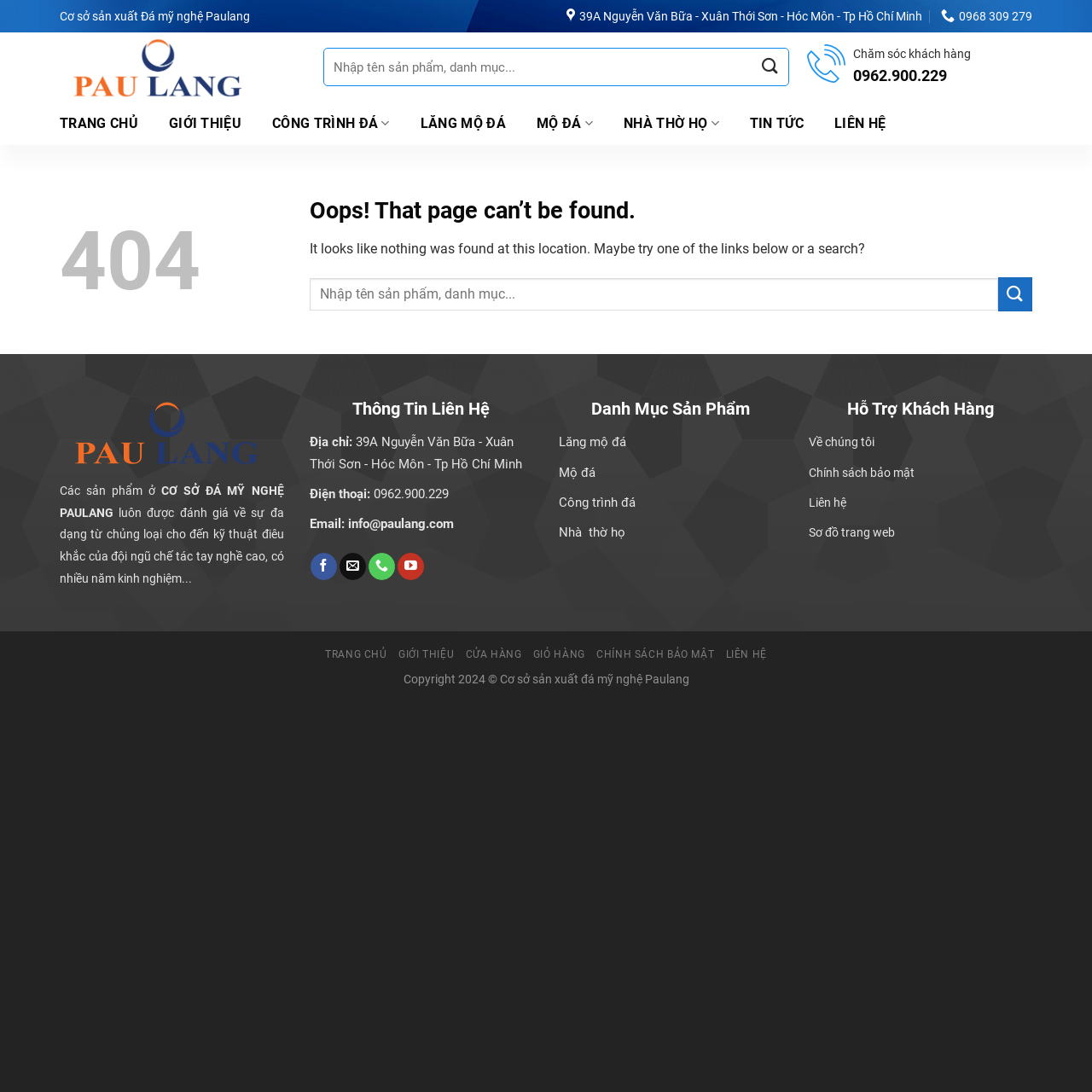Please identify the bounding box coordinates of the element that needs to be clicked to perform the following instruction: "View Suzuki models".

None